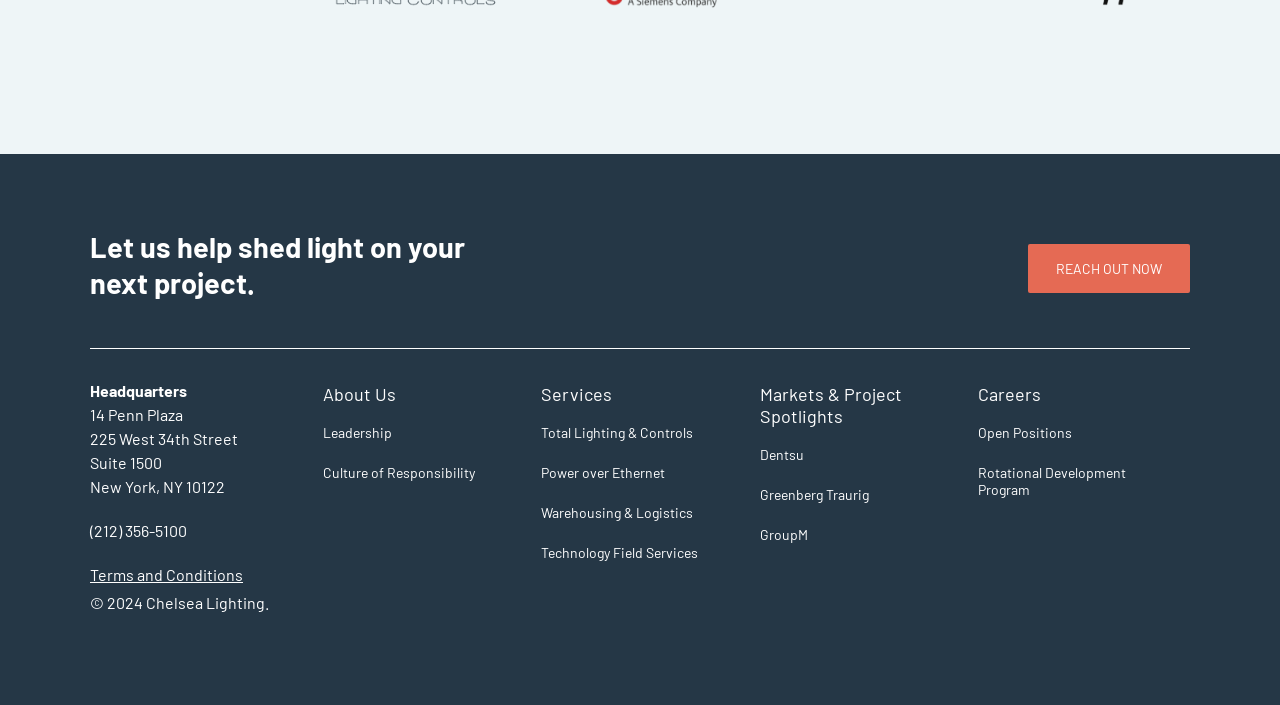Using the information in the image, could you please answer the following question in detail:
What is the purpose of the 'REACH OUT NOW' link?

I inferred the purpose of the 'REACH OUT NOW' link by its prominent location and the heading 'Let us help shed light on your next project.' above it, suggesting that it is a call-to-action to contact the company for assistance or inquiry.